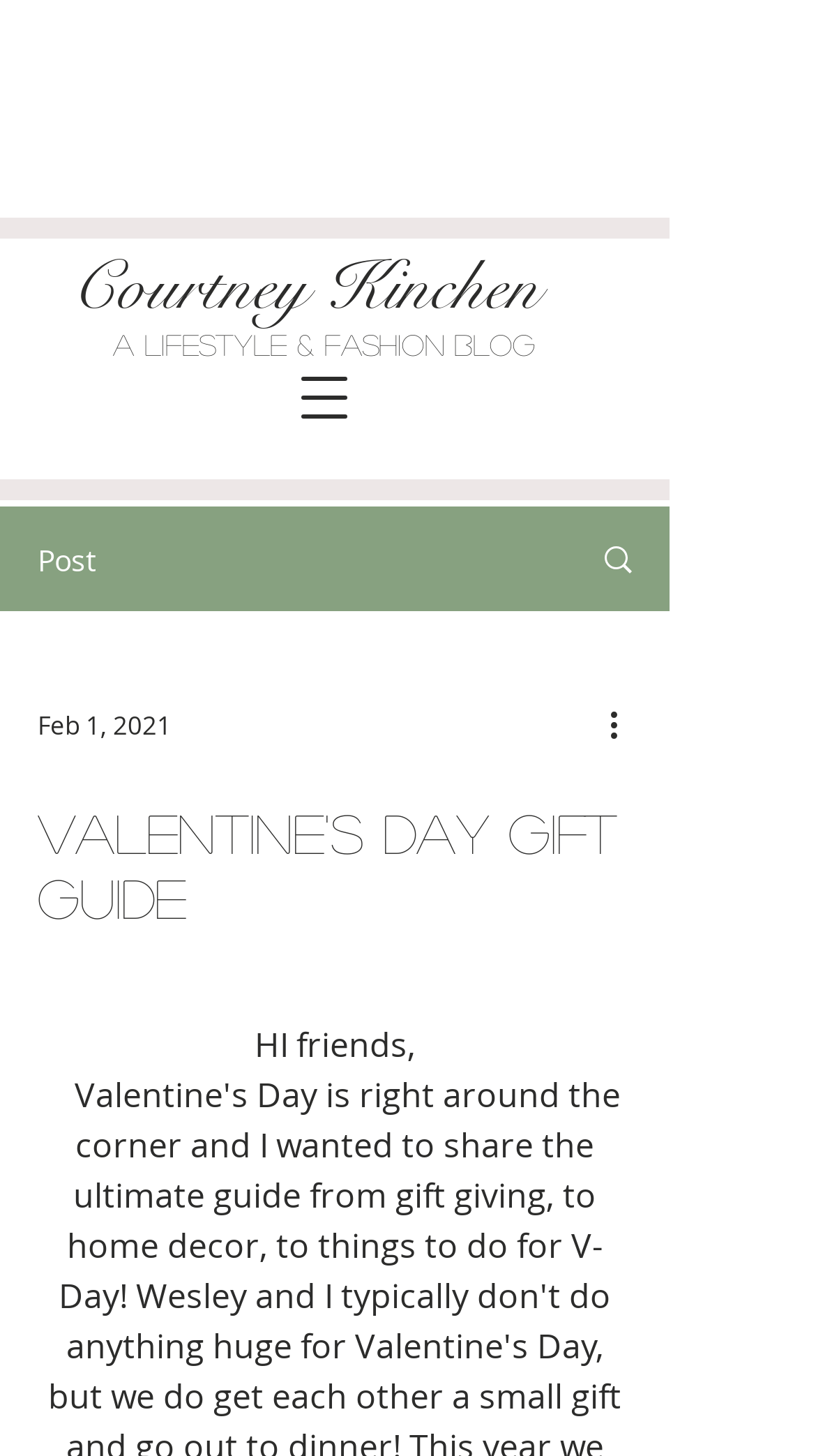Find the bounding box coordinates for the HTML element described as: "Search". The coordinates should consist of four float values between 0 and 1, i.e., [left, top, right, bottom].

[0.695, 0.349, 0.818, 0.418]